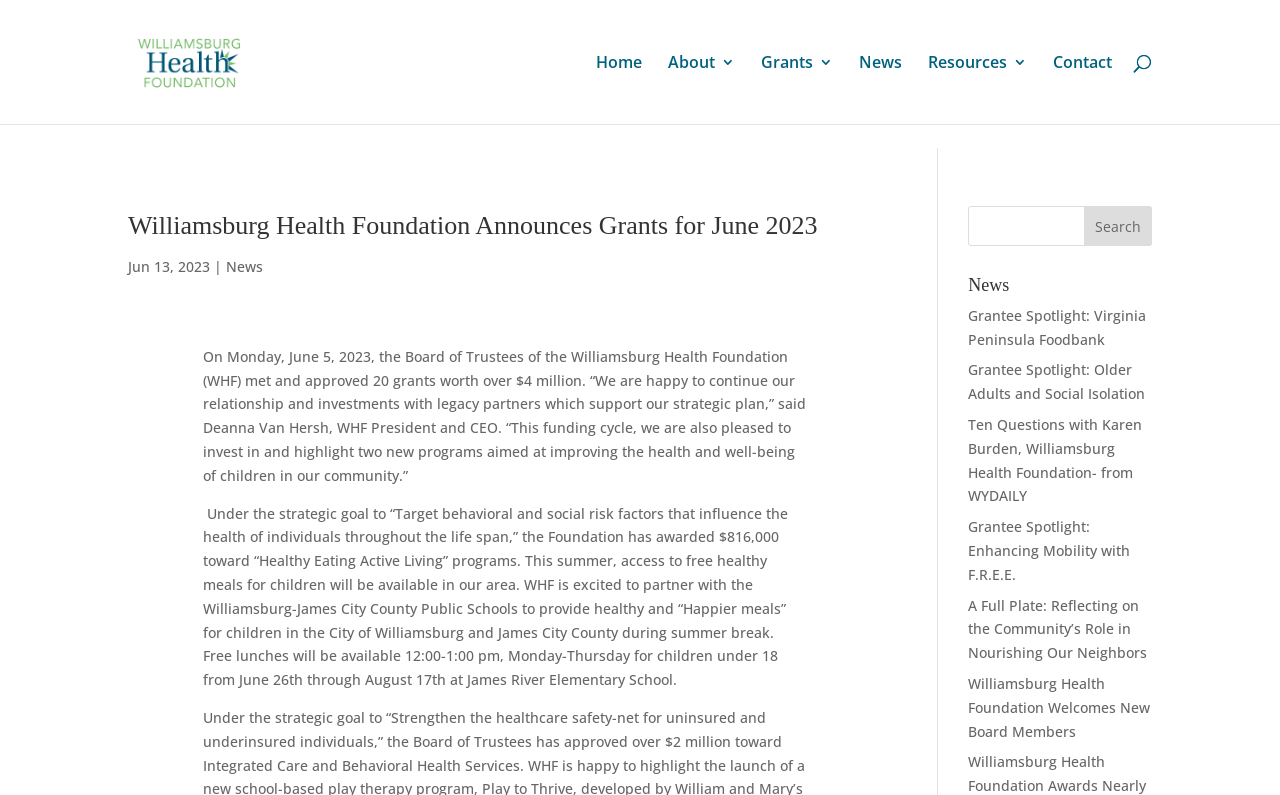Specify the bounding box coordinates of the area to click in order to follow the given instruction: "Click on the Williamsburg Health Foundation link."

[0.103, 0.064, 0.244, 0.088]